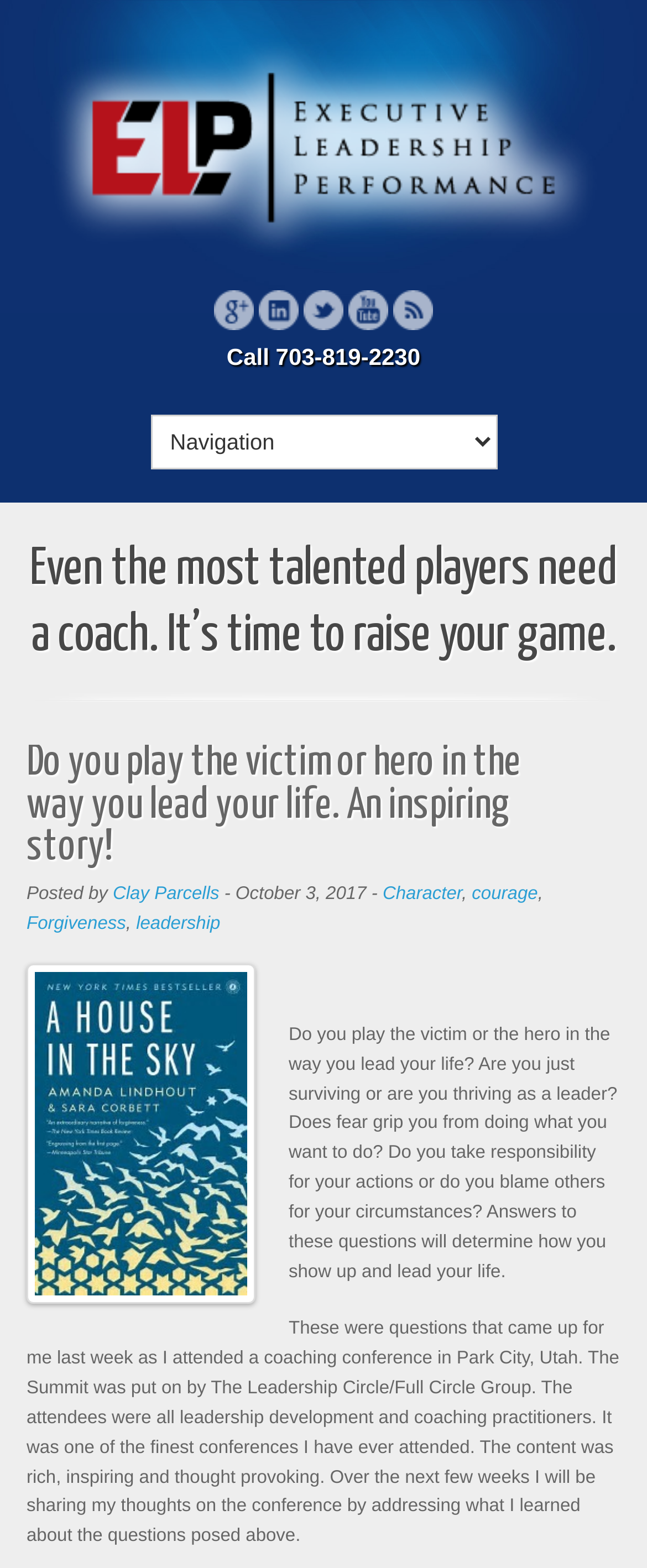What is the location where the conference was held?
Kindly offer a detailed explanation using the data available in the image.

The location can be found in the static text element 'I attended a coaching conference in Park City, Utah.' located in the article content, which is likely the location where the conference was held.